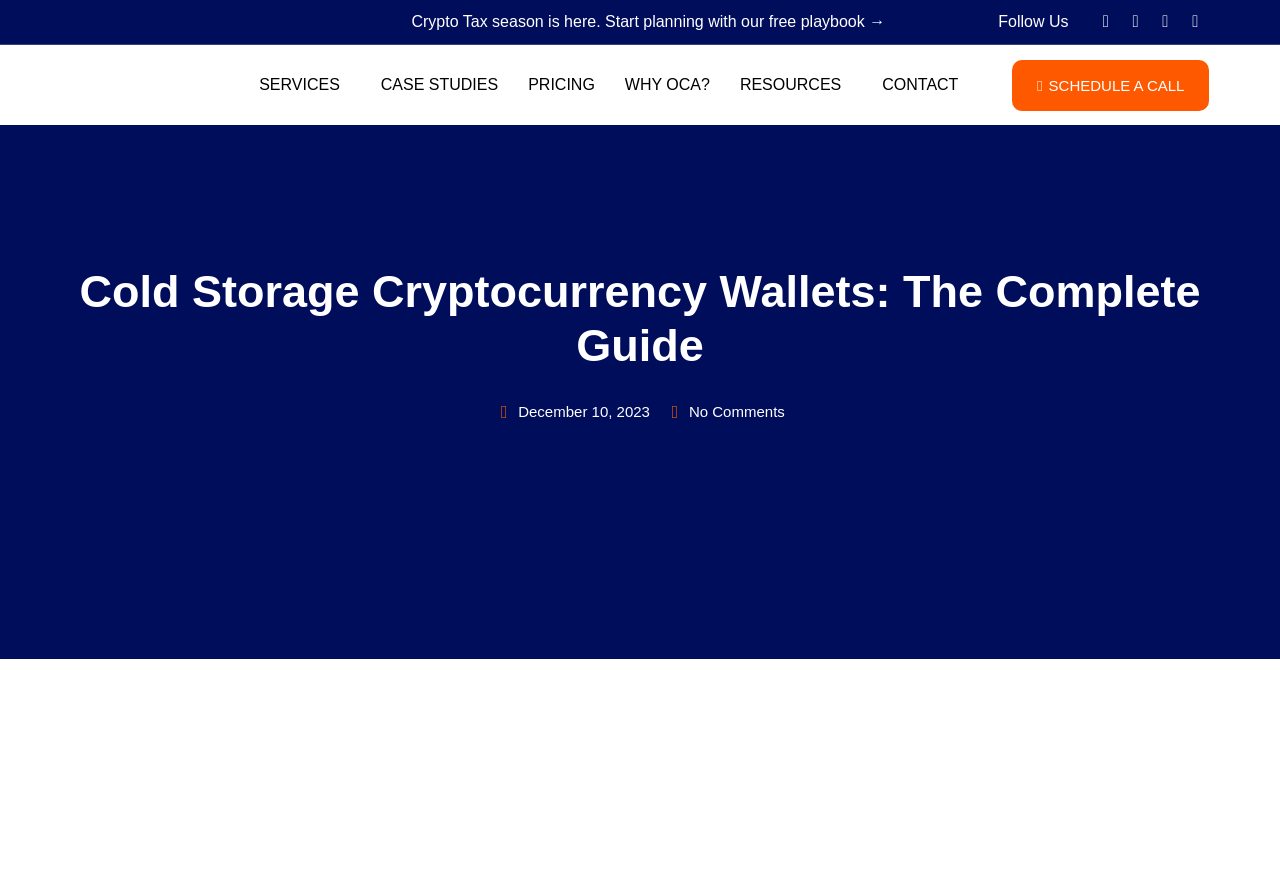How many resources are listed?
Using the image as a reference, answer the question in detail.

I examined the 'RESOURCES' section of the page and found only one resource listed, which is the 'Cold Storage Cryptocurrency Wallets: The Complete Guide'.